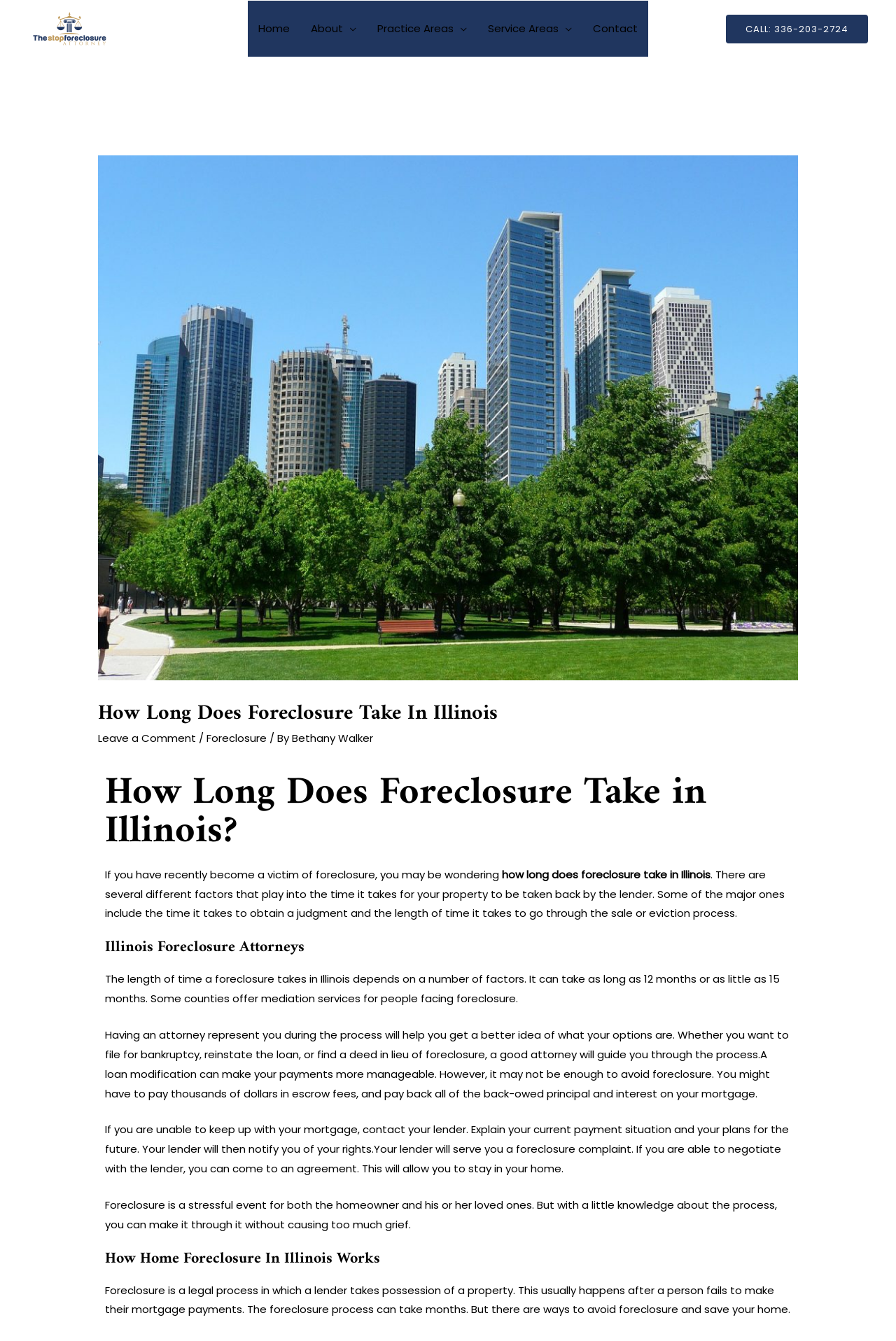Specify the bounding box coordinates of the area to click in order to execute this command: 'Call the phone number for foreclosure assistance'. The coordinates should consist of four float numbers ranging from 0 to 1, and should be formatted as [left, top, right, bottom].

[0.81, 0.011, 0.969, 0.032]